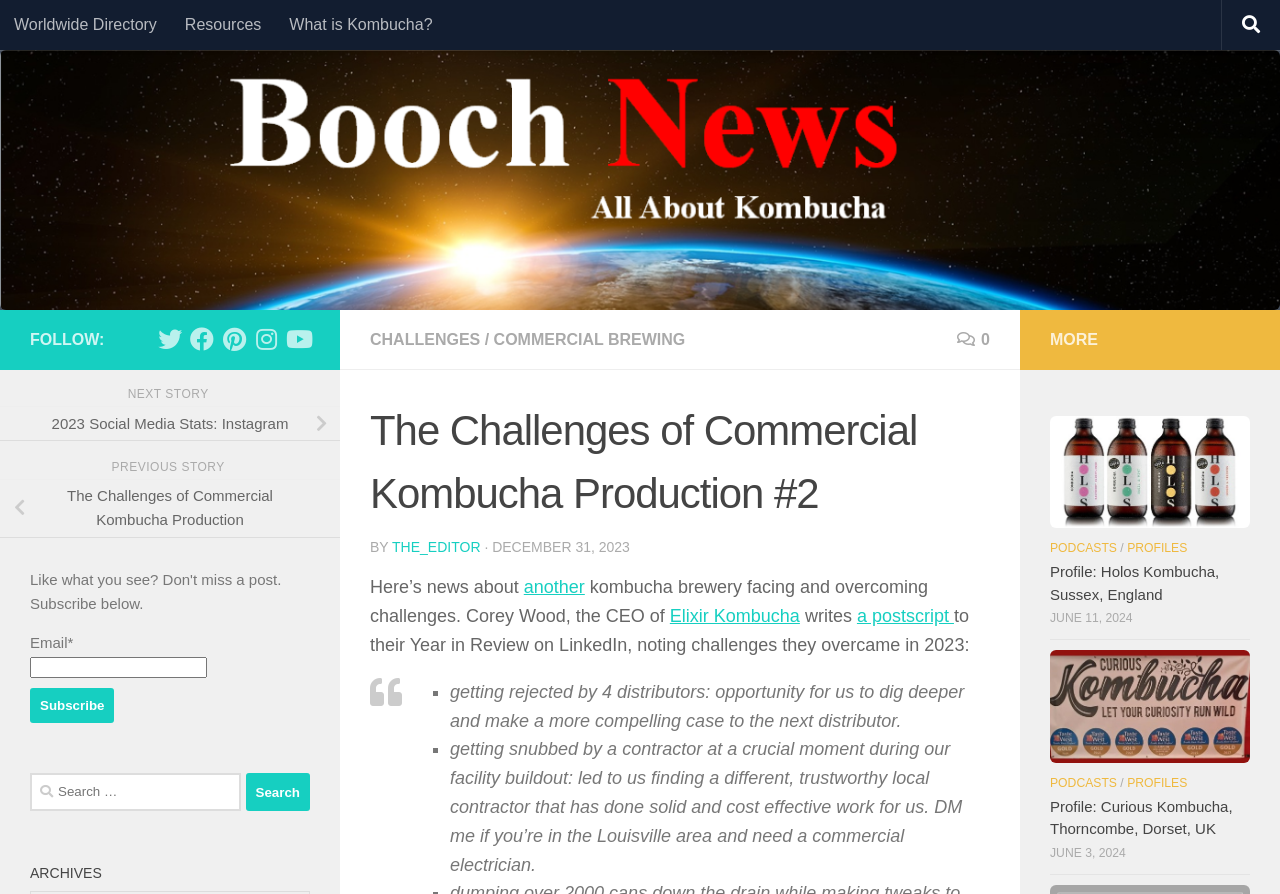What is the topic of the previous story?
Provide an in-depth answer to the question, covering all aspects.

The previous story link is labeled ' The Challenges of Commercial Kombucha Production', indicating that the previous story is about the challenges of commercial kombucha production.